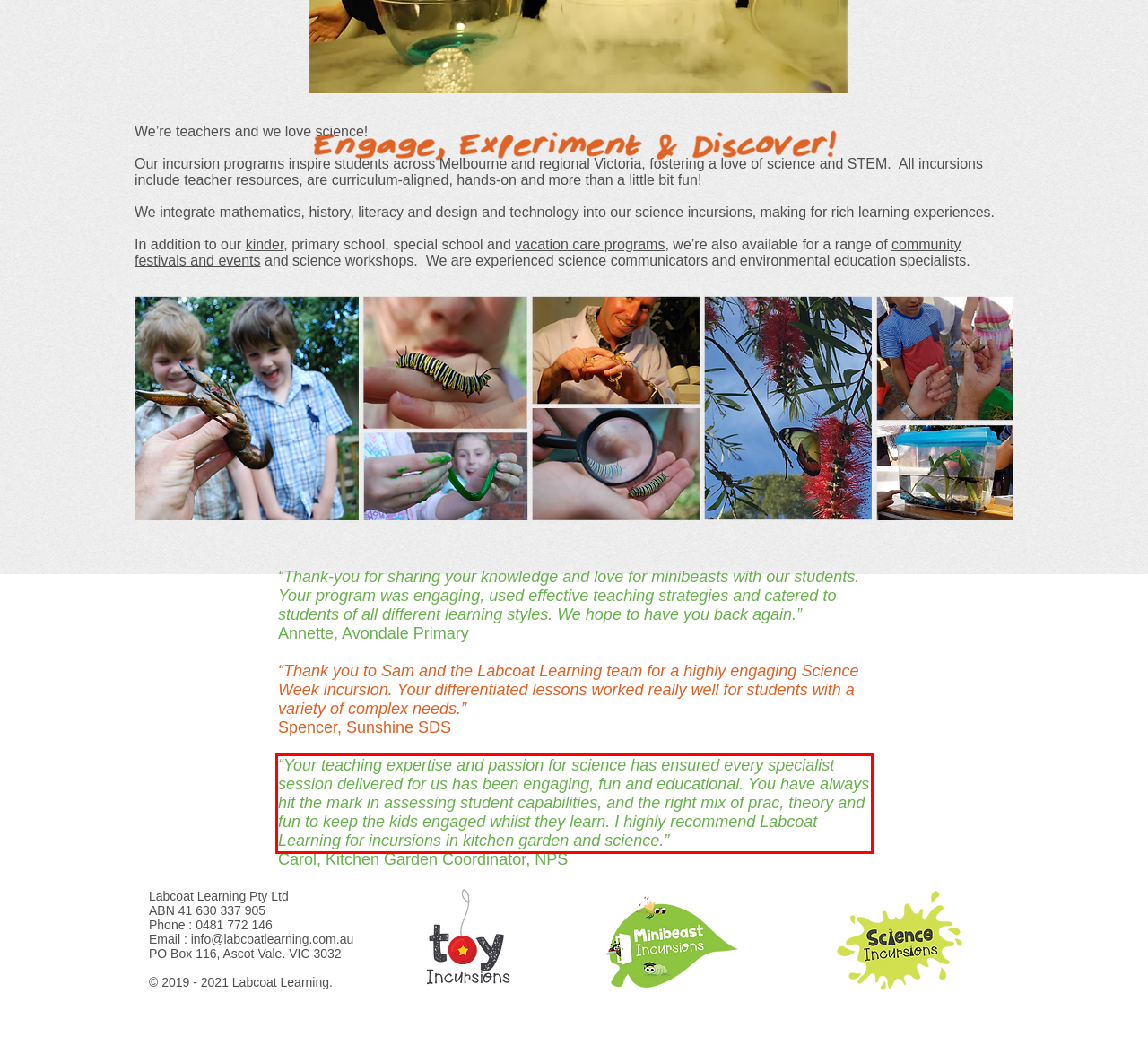Please identify the text within the red rectangular bounding box in the provided webpage screenshot.

“Your teaching expertise and passion for science has ensured every specialist session delivered for us has been engaging, fun and educational. You have always hit the mark in assessing student capabilities, and the right mix of prac, theory and fun to keep the kids engaged whilst they learn. I highly recommend Labcoat Learning for incursions in kitchen garden and science.”